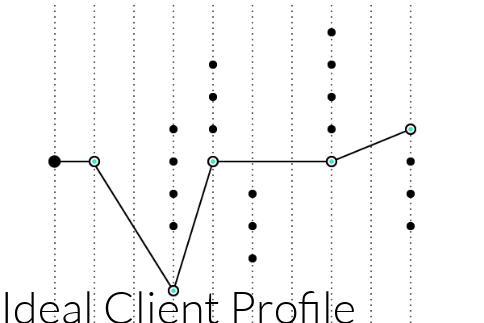Please answer the following question using a single word or phrase: 
What do the black dots on the graph represent?

Specific values